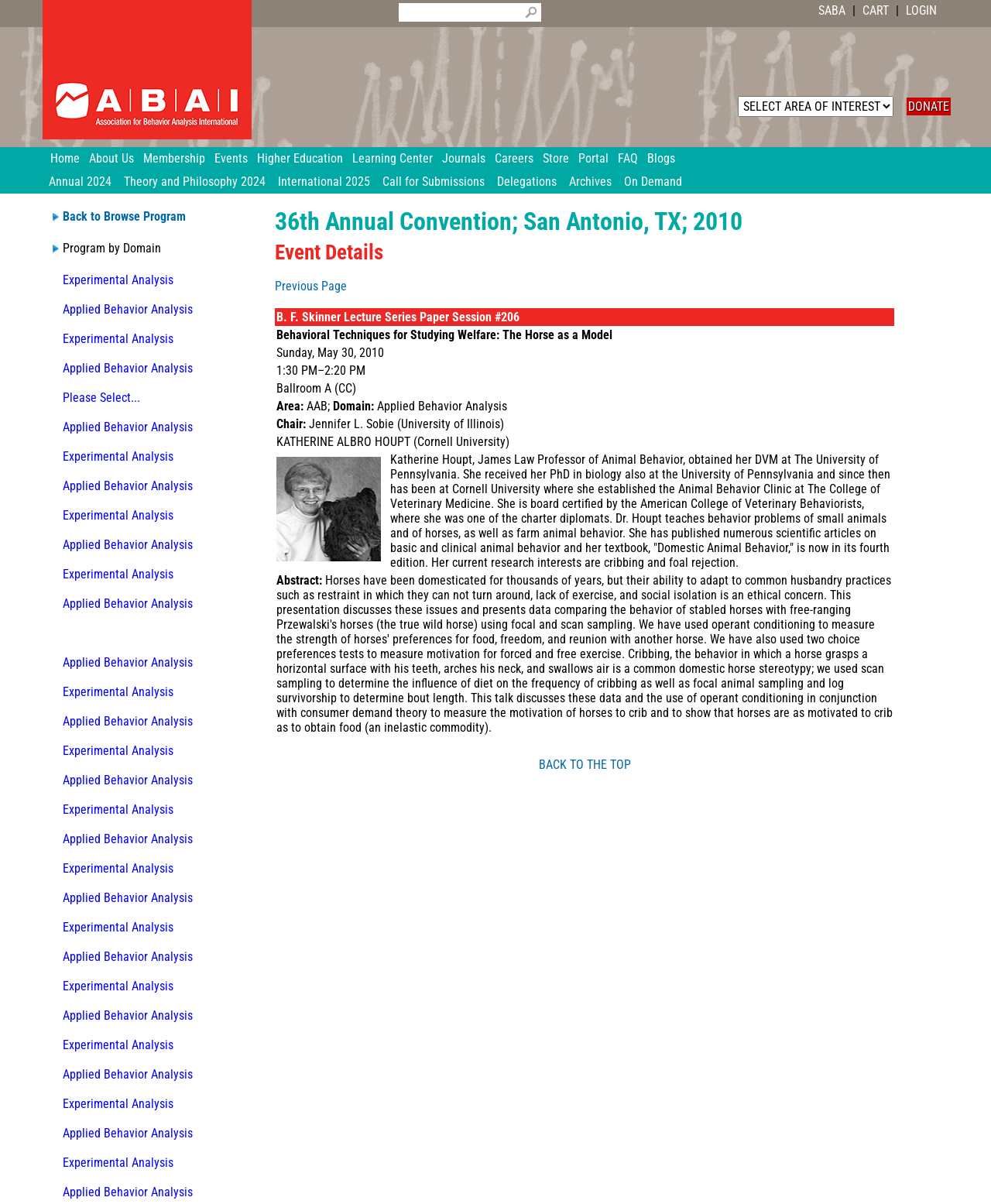Locate the bounding box coordinates of the segment that needs to be clicked to meet this instruction: "Select 'Applied Behavior Analysis' from the dropdown".

[0.063, 0.324, 0.141, 0.336]